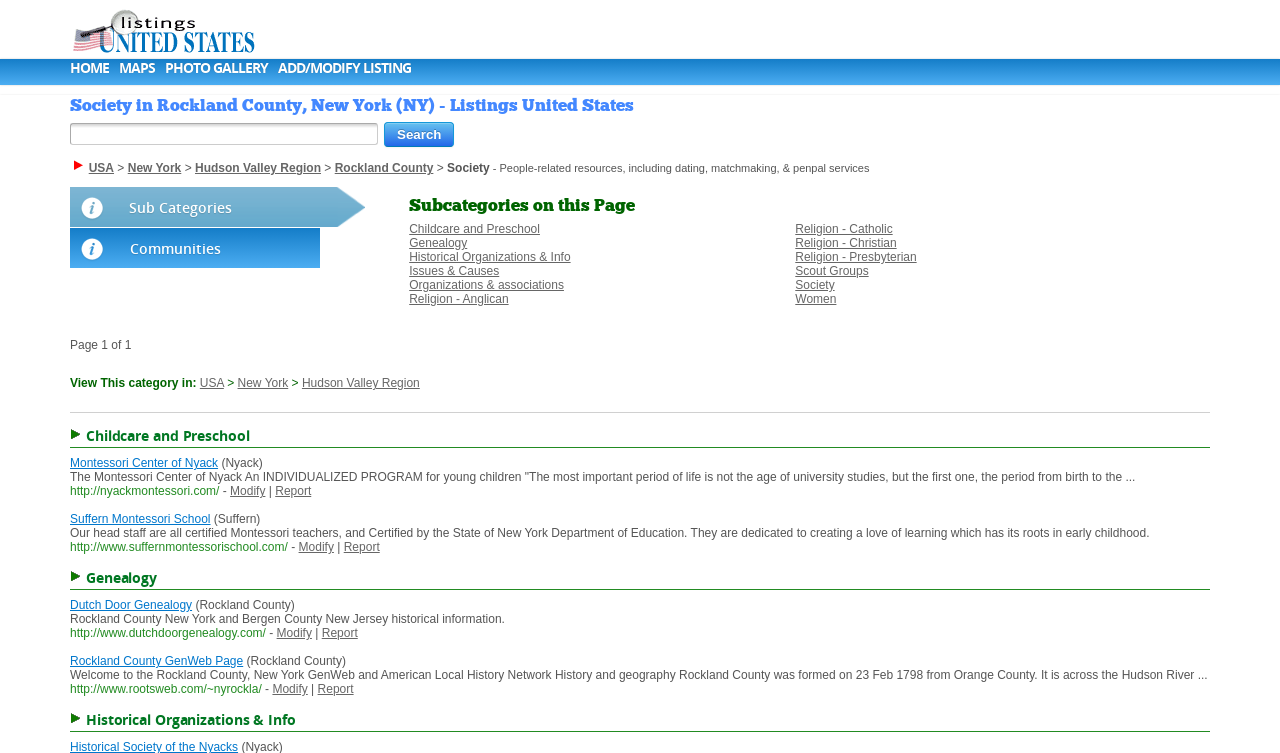Determine the bounding box coordinates for the UI element with the following description: "Report". The coordinates should be four float numbers between 0 and 1, represented as [left, top, right, bottom].

[0.269, 0.717, 0.297, 0.736]